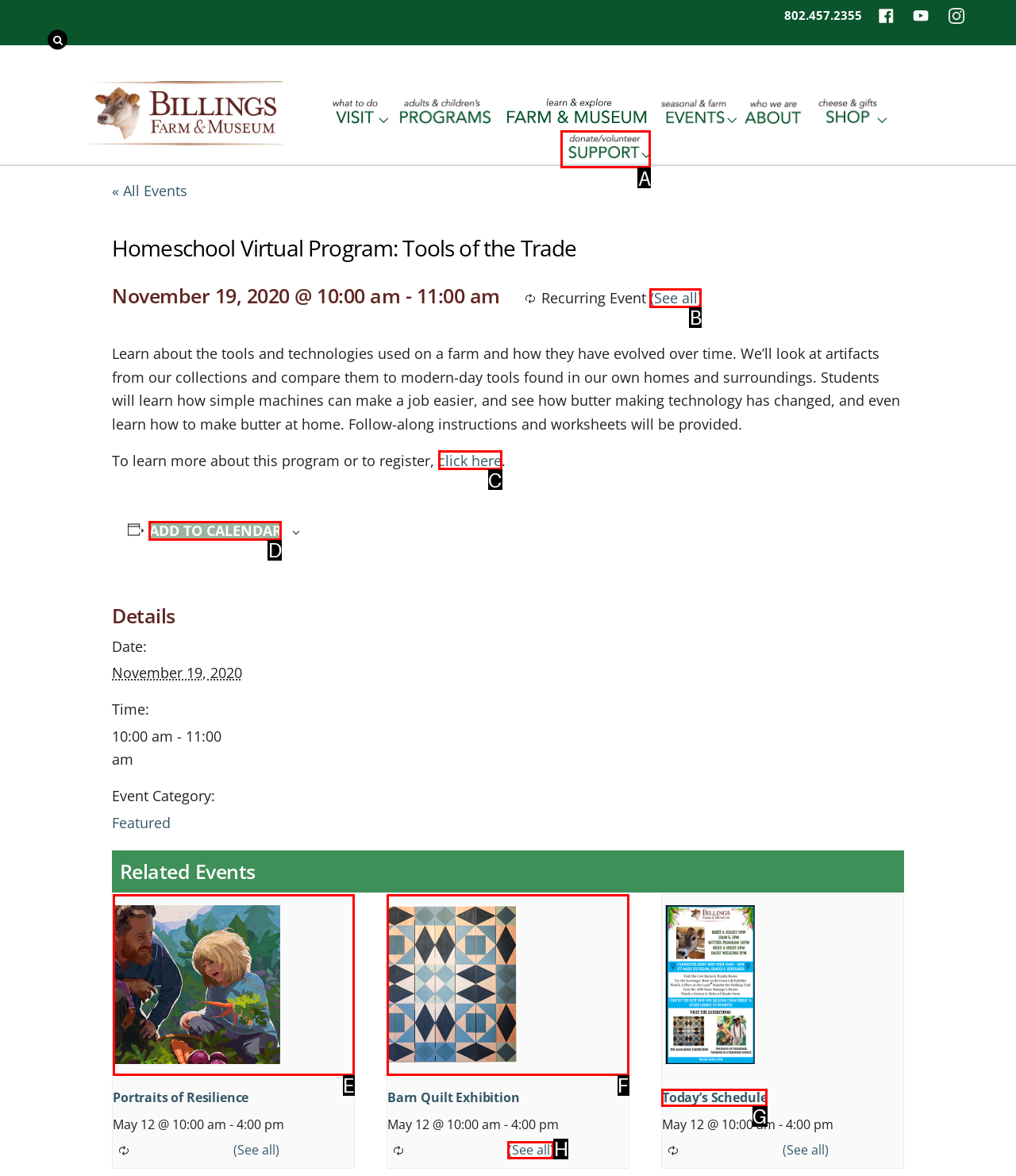Match the HTML element to the description: parent_node: Become a Member. Answer with the letter of the correct option from the provided choices.

A